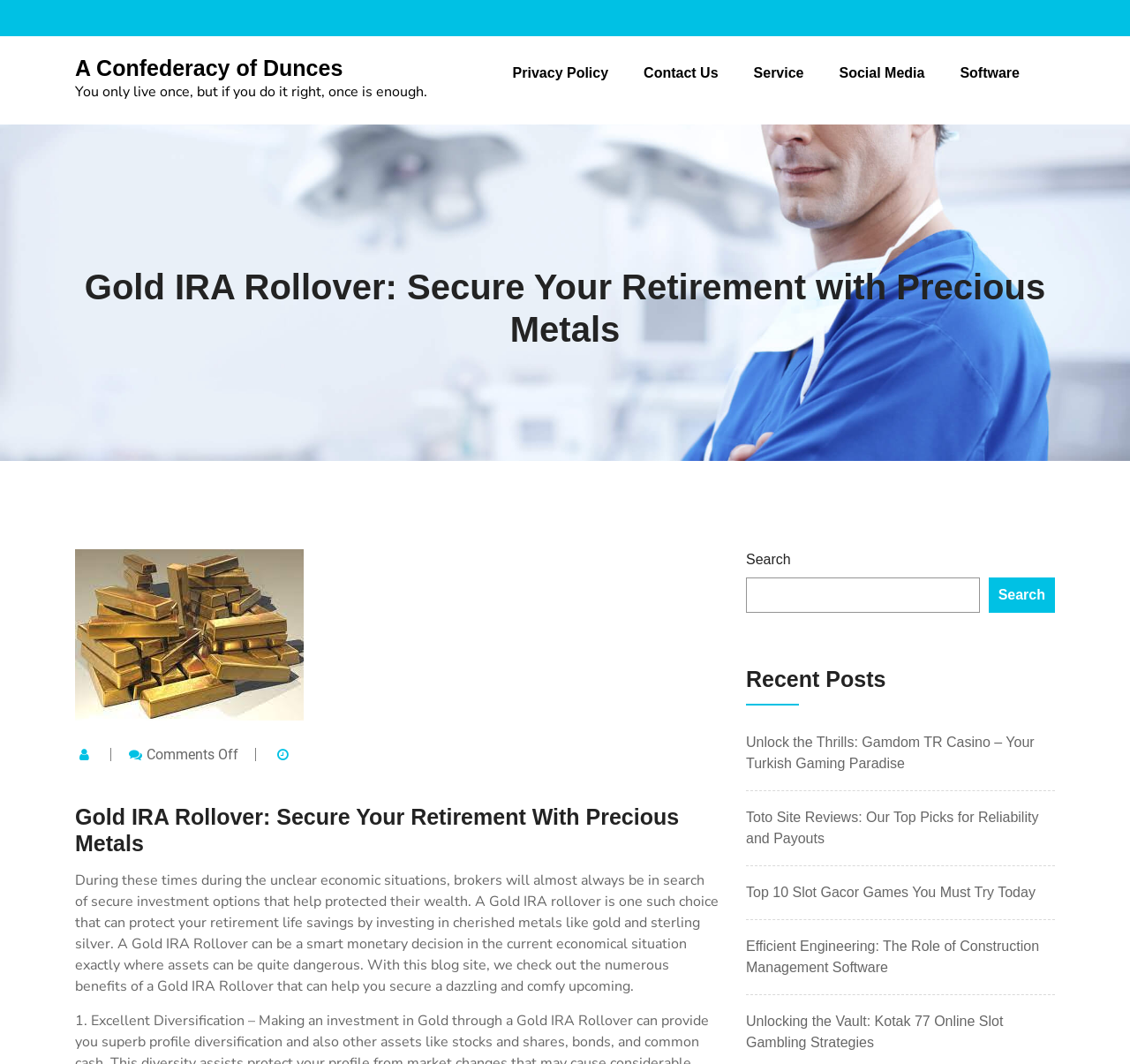Look at the image and answer the question in detail:
What is the position of the 'Search' button?

Based on the bounding box coordinates of the 'Search' button, [0.875, 0.543, 0.934, 0.576], it is located at the bottom right of the webpage.